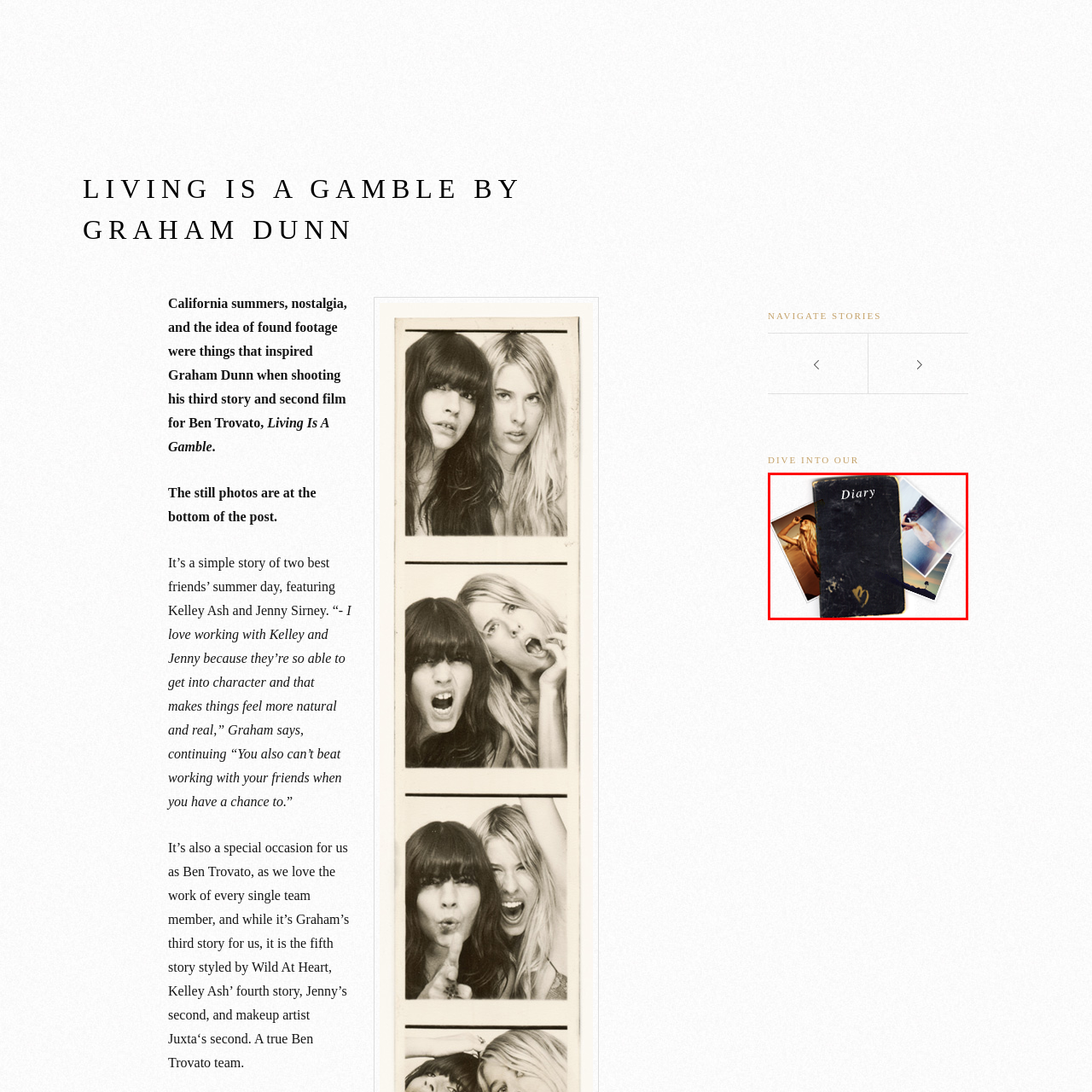Please provide a comprehensive description of the image highlighted by the red bounding box.

The image showcases a beautifully designed black diary, prominently displaying the word "Diary" in elegant white lettering on the cover. Surrounding the diary are snippets of photographs, hinting at a creative narrative. The imagery suggests a collection of memories, perhaps related to a fashion photography project, as indicated by the context surrounding it. This particular work is part of Graham Dunn's storytelling for Ben Trovato, which evokes themes of nostalgia and summer in California. The combination of the diary and photographs symbolizes the organic fusion of personal reflection and artistic storytelling, inviting viewers to delve deeper into the experiences captured within.